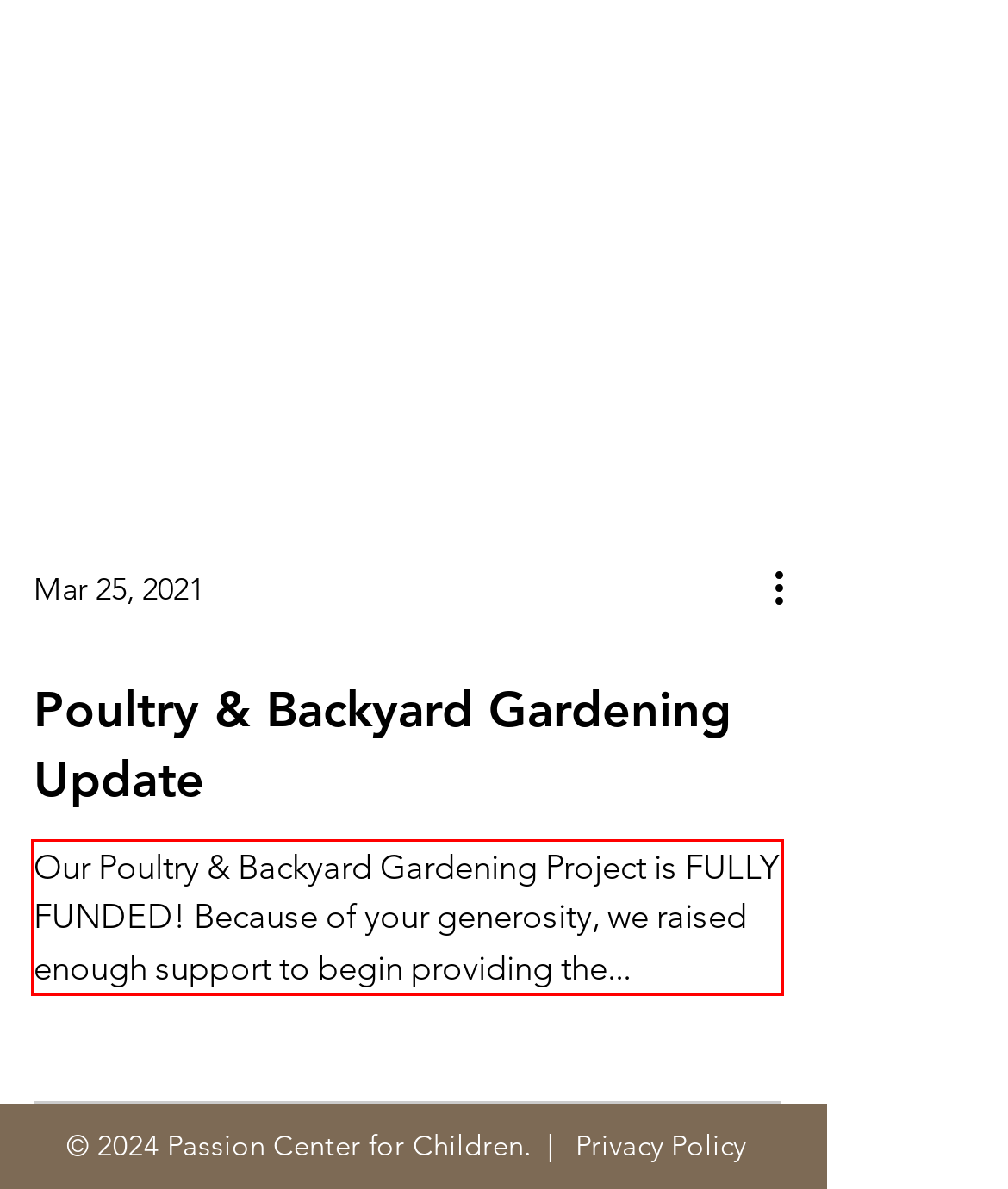Given a screenshot of a webpage containing a red bounding box, perform OCR on the text within this red bounding box and provide the text content.

Our Poultry & Backyard Gardening Project is FULLY FUNDED! Because of your generosity, we raised enough support to begin providing the...